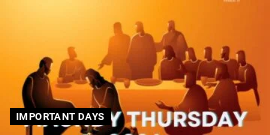What is the figure in the foreground doing?
Please provide a comprehensive answer based on the information in the image.

In the foreground, a figure is shown washing another's feet, symbolizing humility and service, which is a significant act in the context of Maundy Thursday.